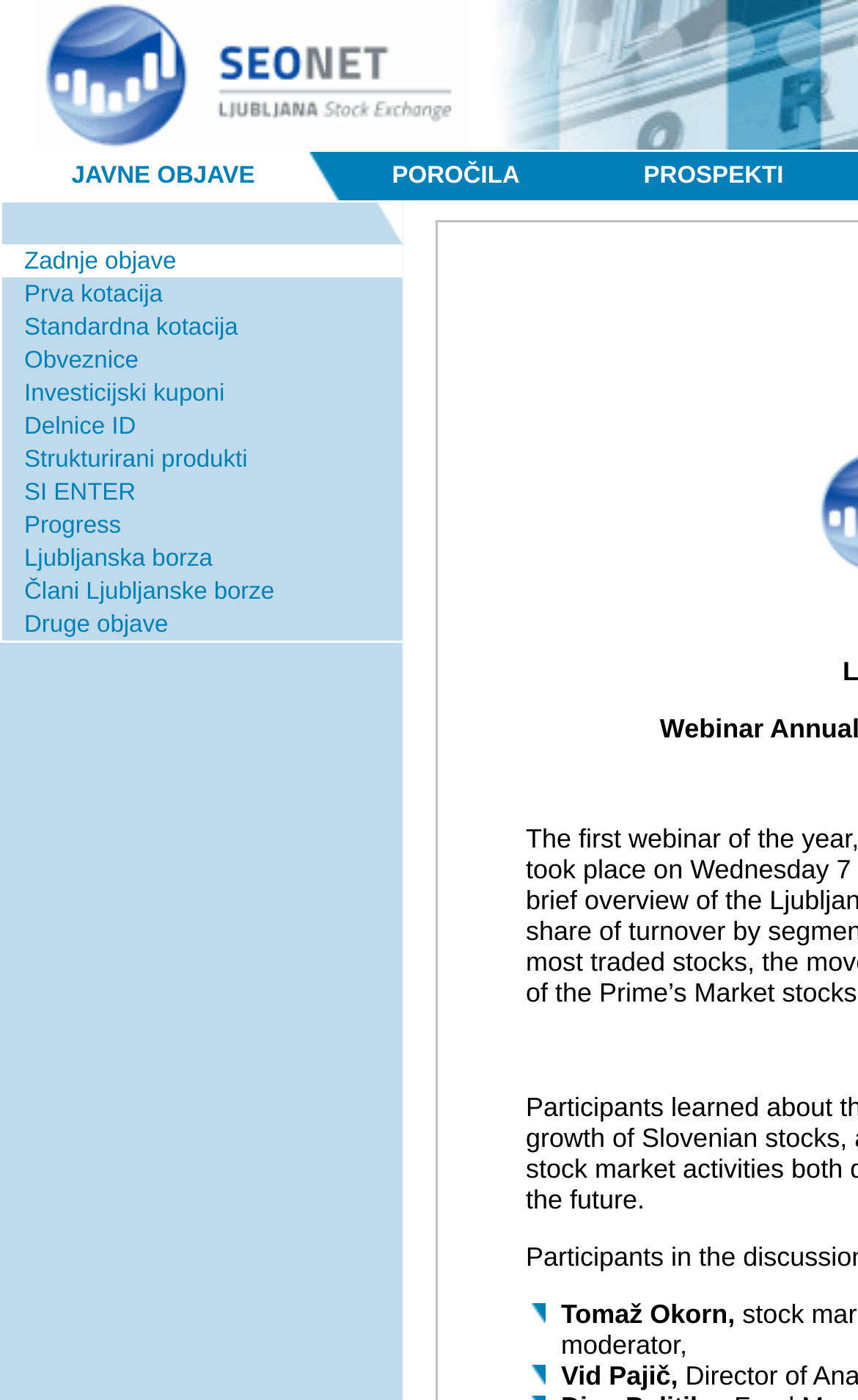Give a one-word or short phrase answer to the question: 
How many rows are present in the table?

3